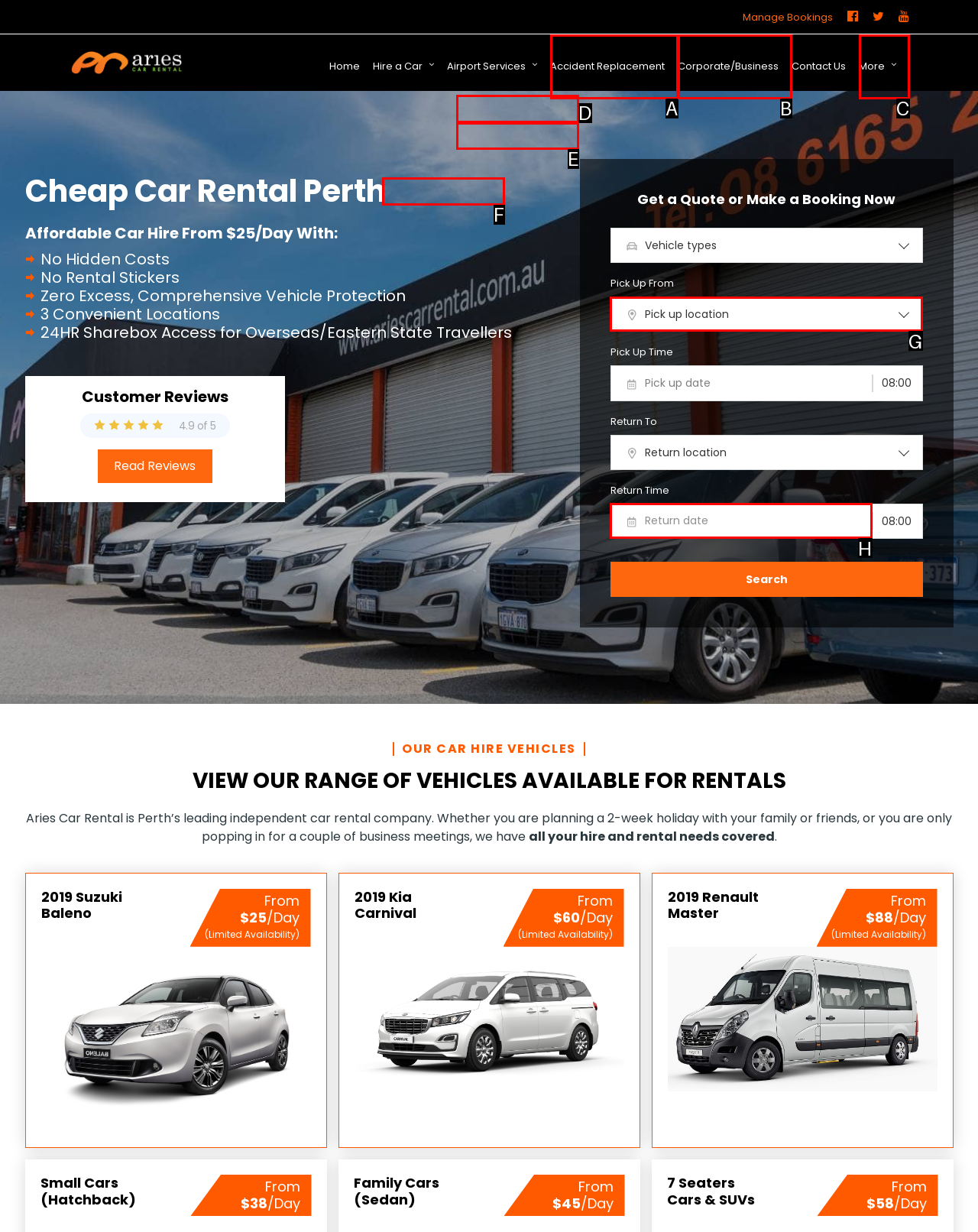Specify which element within the red bounding boxes should be clicked for this task: Select a pick-up location Respond with the letter of the correct option.

G